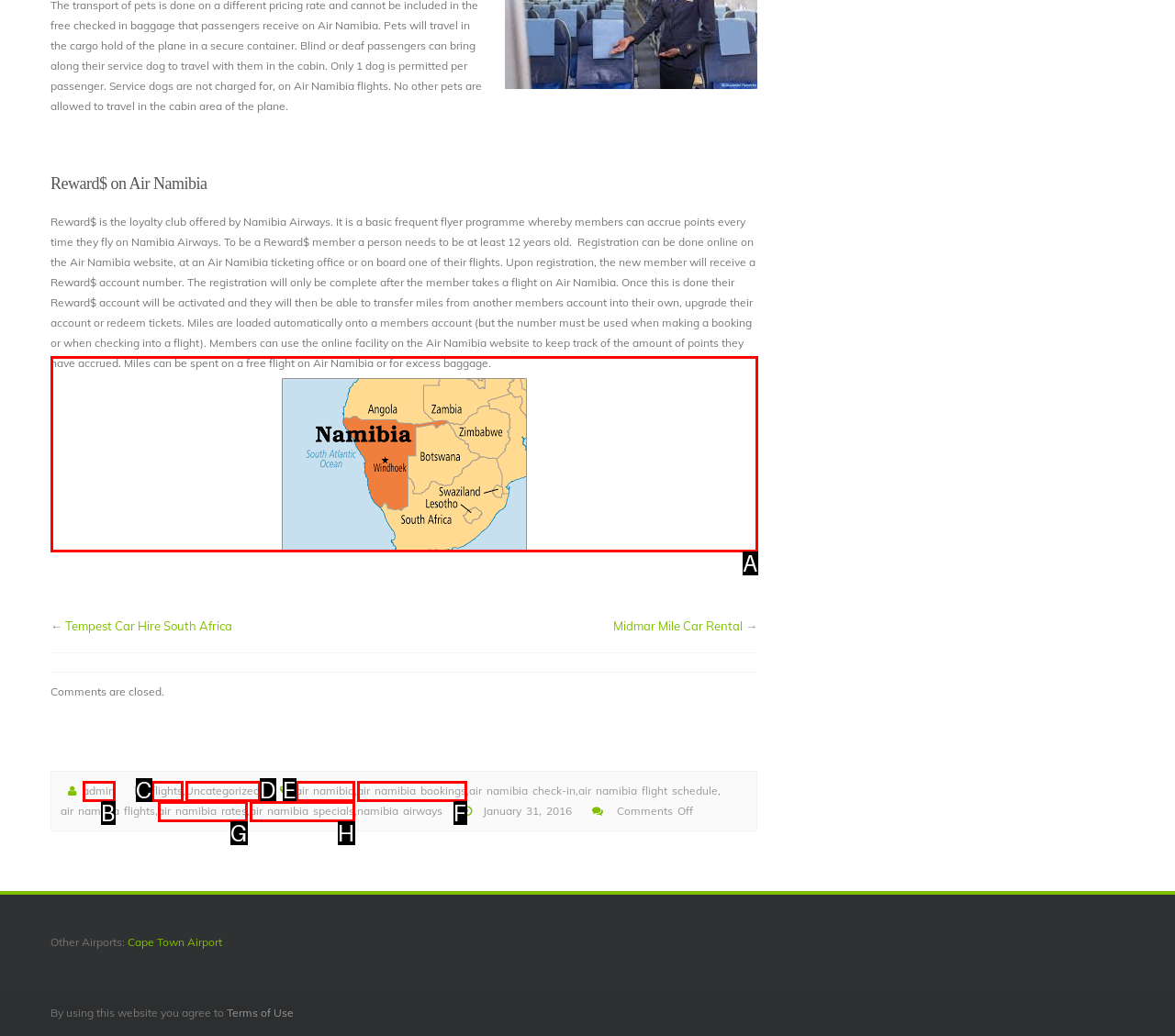Tell me which one HTML element best matches the description: NYU Grossman School of Medicine
Answer with the option's letter from the given choices directly.

None